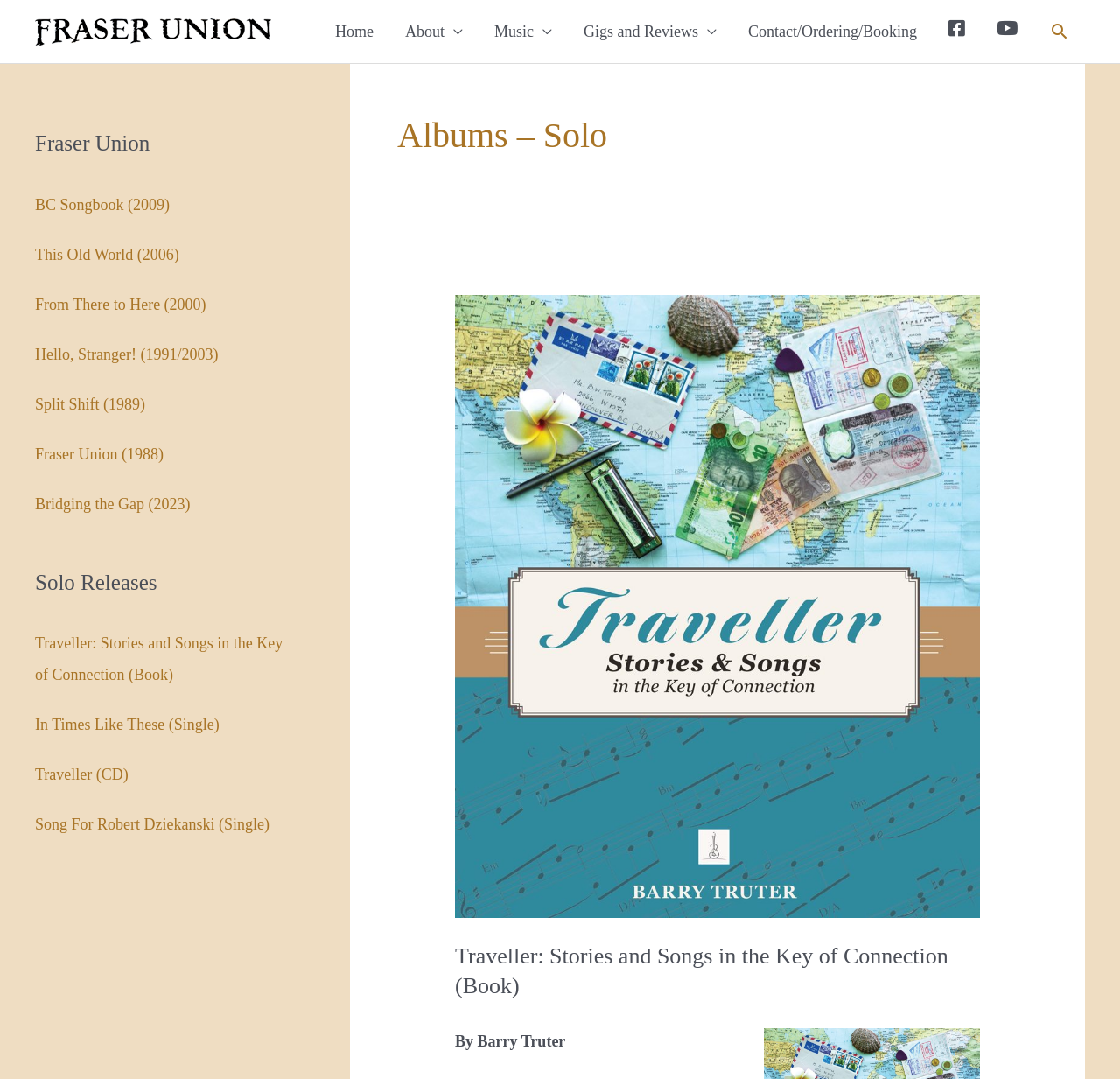Using the provided element description, identify the bounding box coordinates as (top-left x, top-left y, bottom-right x, bottom-right y). Ensure all values are between 0 and 1. Description: International SEO Strategy

None